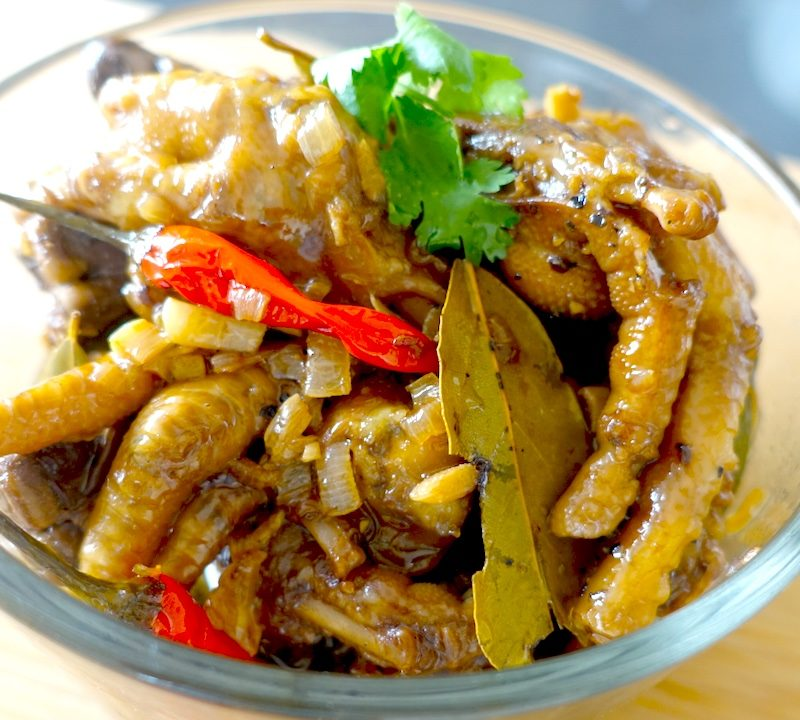Please give a concise answer to this question using a single word or phrase: 
What is the color of the chili peppers?

bright red